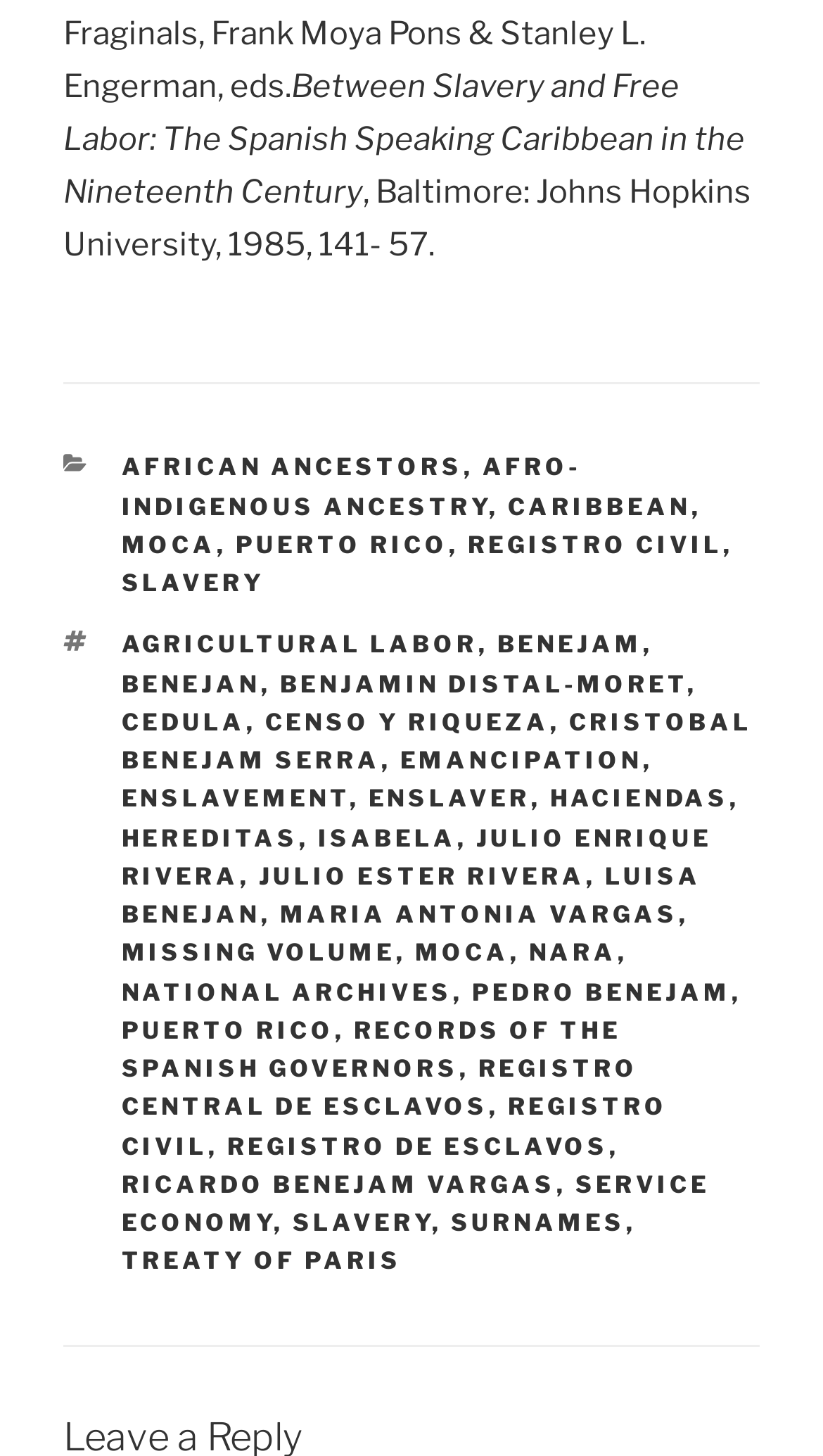Please determine the bounding box coordinates of the element's region to click in order to carry out the following instruction: "Click on the 'AFRICAN ANCESTORS' link". The coordinates should be four float numbers between 0 and 1, i.e., [left, top, right, bottom].

[0.147, 0.311, 0.563, 0.331]